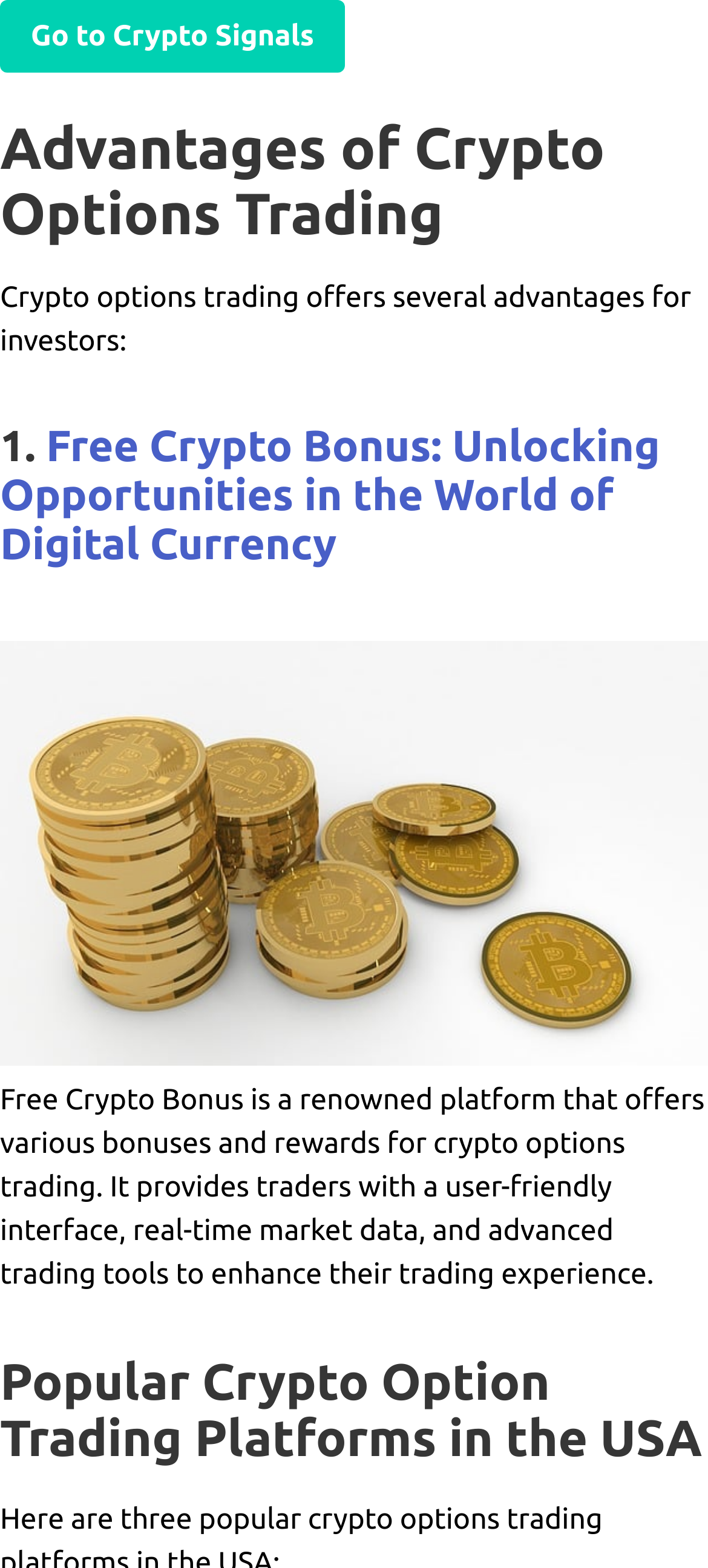Explain the features and main sections of the webpage comprehensively.

The webpage is about the advantages of crypto options trading, with a focus on investors. At the top, there is a link to "Crypto Signals" on the left side. Below it, a heading "Advantages of Crypto Options Trading" spans the entire width of the page. 

Following this heading, a paragraph of text explains that crypto options trading offers several advantages for investors. 

Below this text, a heading "1. Free Crypto Bonus: Unlocking Opportunities in the World of Digital Currency" is positioned, with a corresponding link to the same title on the left side. 

An image is placed below this heading, taking up most of the width of the page. 

Underneath the image, a block of text describes Free Crypto Bonus, a platform that provides traders with a user-friendly interface, real-time market data, and advanced trading tools to enhance their trading experience.

Finally, at the bottom, a heading "Popular Crypto Option Trading Platforms in the USA" is positioned, spanning the entire width of the page.